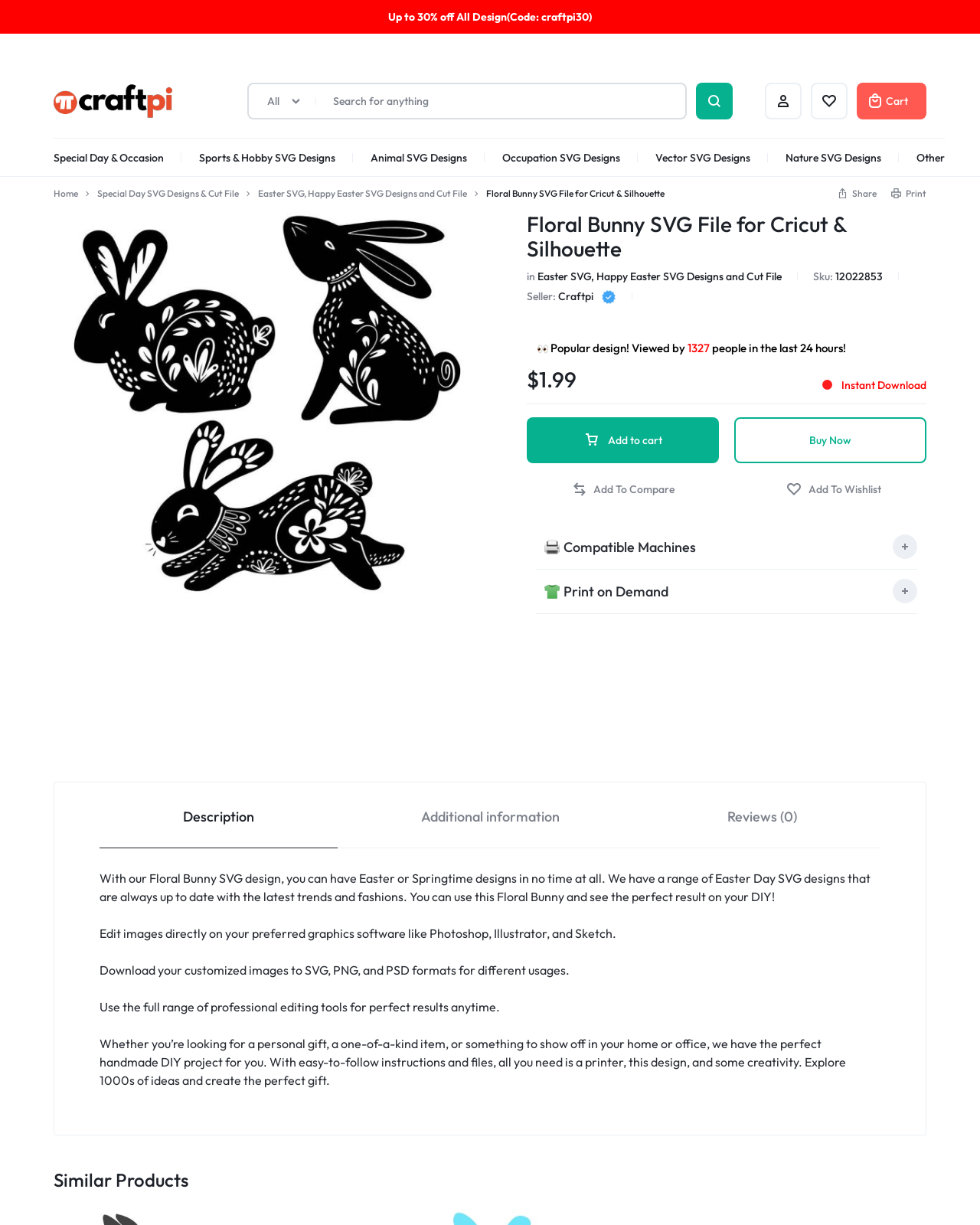Provide a brief response in the form of a single word or phrase:
What is the category of the '🦃 Thanksgiving SVG Designs' link?

Special Day SVG Designs